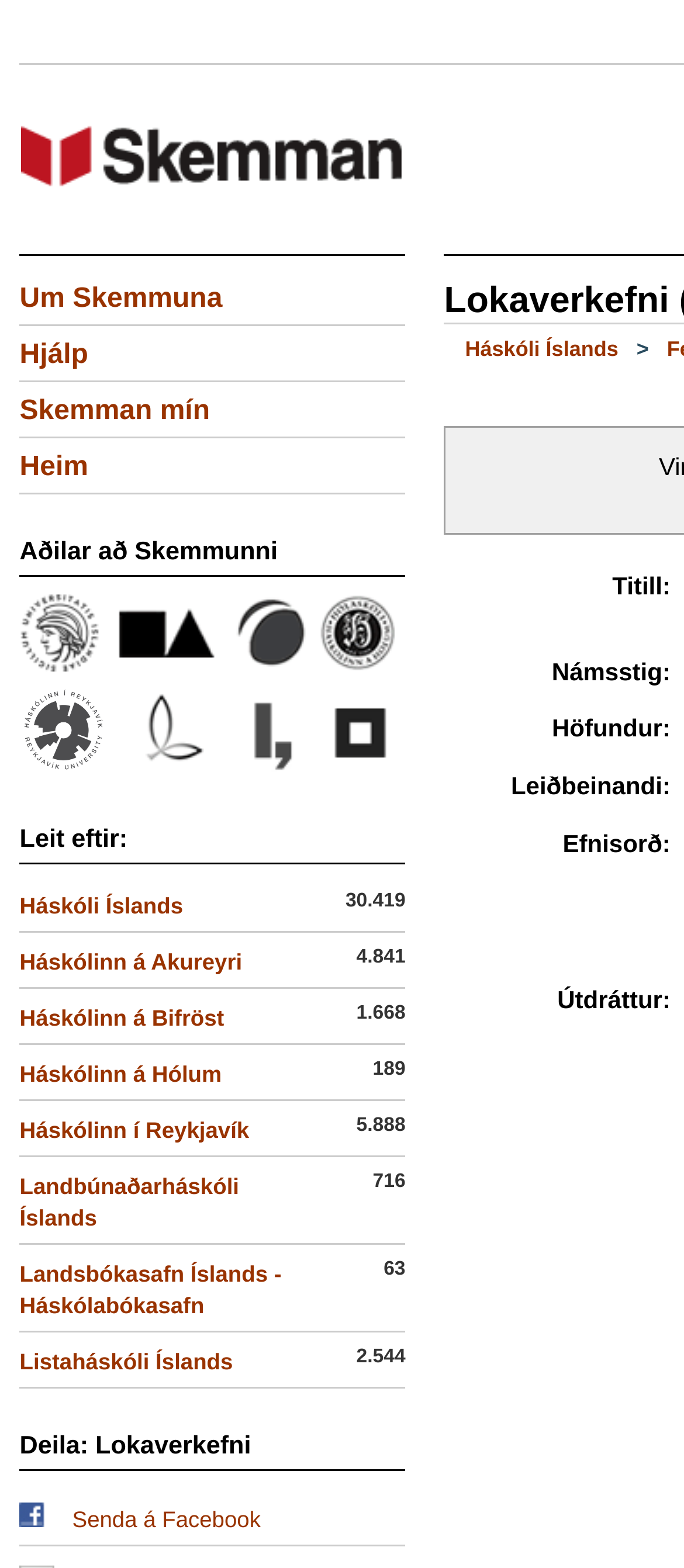Identify the bounding box coordinates for the element that needs to be clicked to fulfill this instruction: "Share on Facebook". Provide the coordinates in the format of four float numbers between 0 and 1: [left, top, right, bottom].

[0.029, 0.961, 0.08, 0.978]